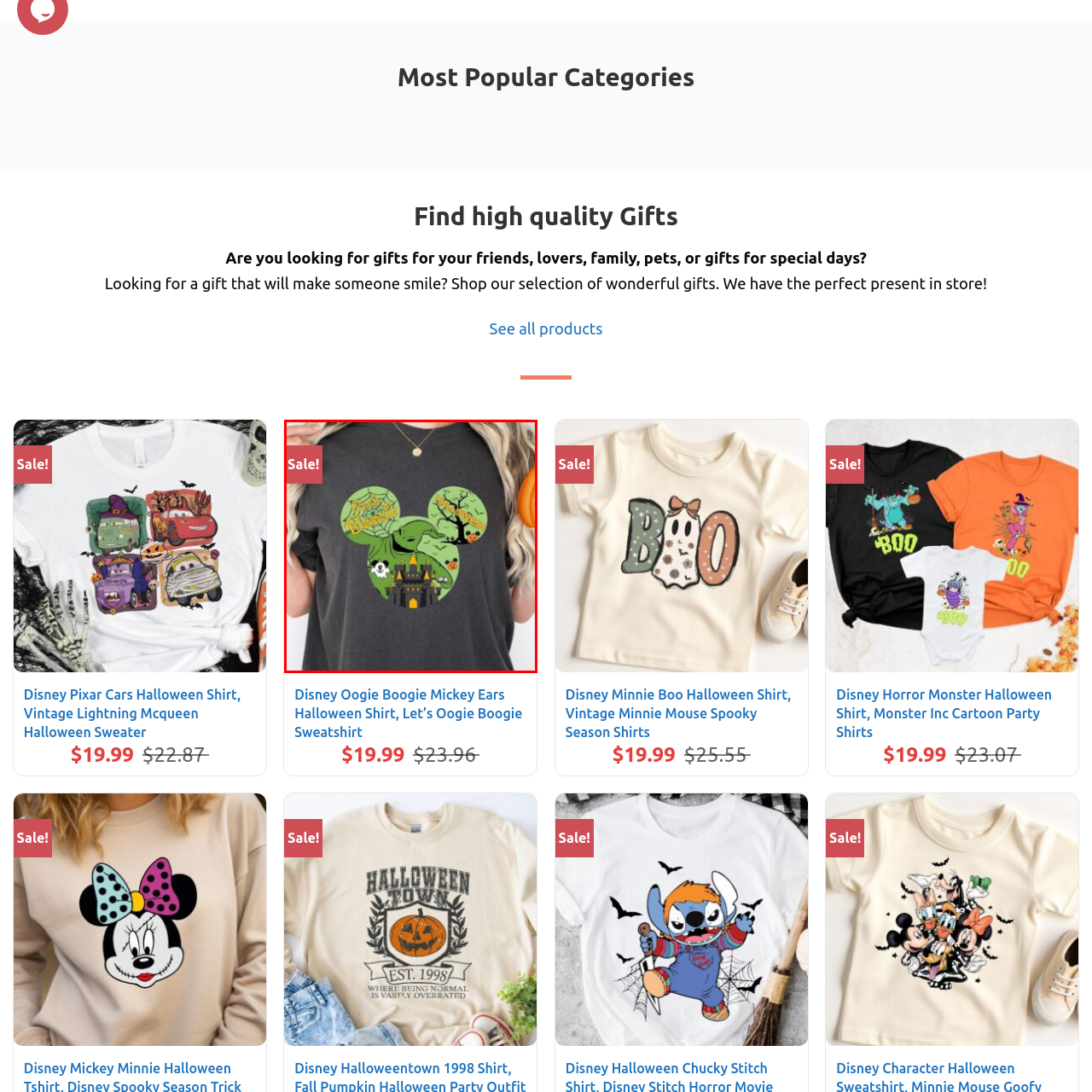Look at the image within the red outlined box, What is indicated by the red tag in the corner? Provide a one-word or brief phrase answer.

The item is on sale